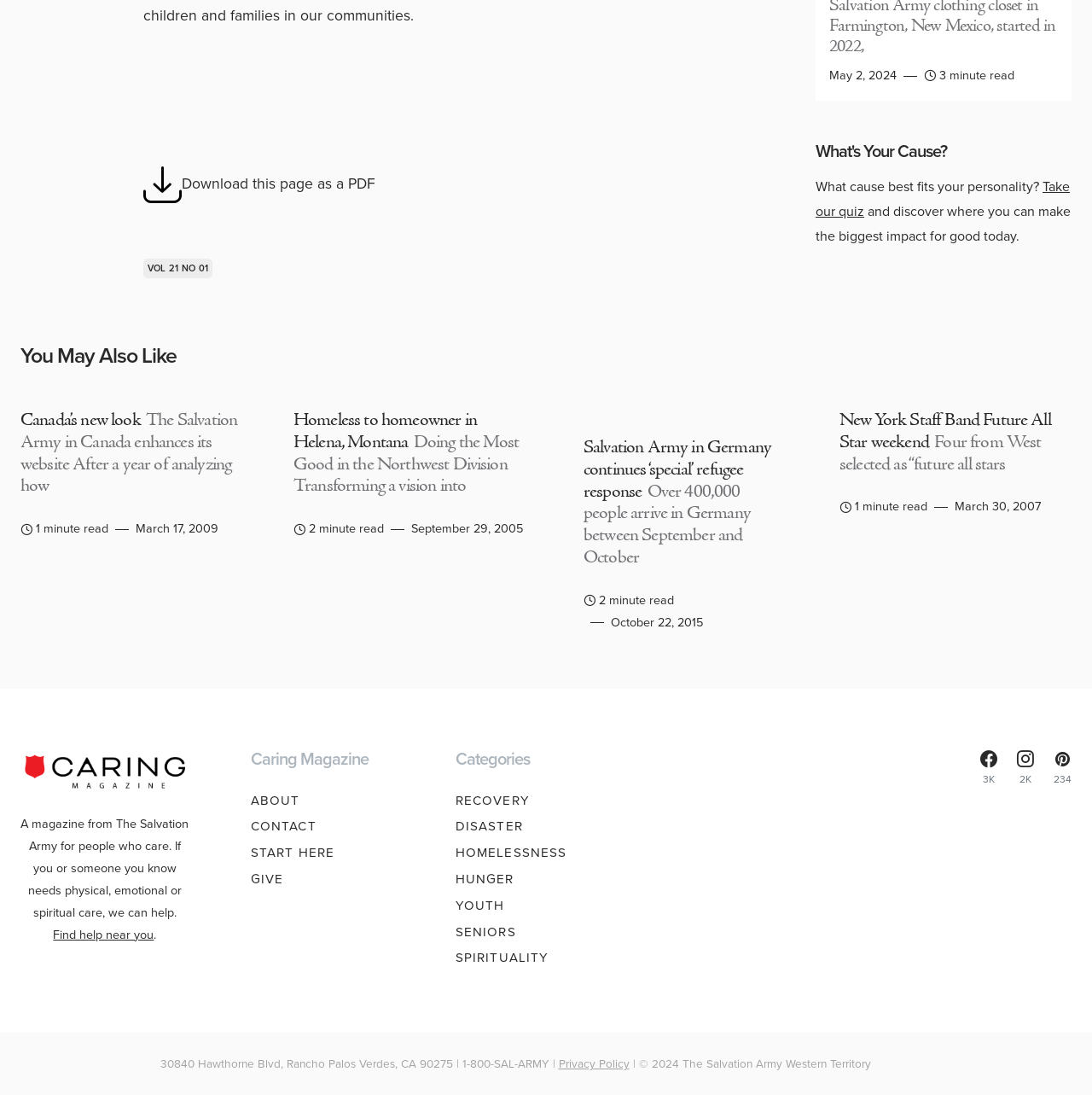Kindly respond to the following question with a single word or a brief phrase: 
How many social media links are there at the bottom of the page?

3